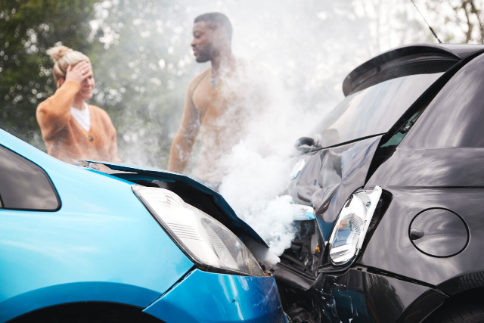Describe the image in great detail, covering all key points.

The image captures a tense moment following a car accident, illustrating the aftermath of a collision between a blue car and a black car. The blue car, positioned prominently in the foreground, has a visibly crumpled front, with steam billowing from under the hood, indicating potential damage. In the background, two individuals are seen assessing the situation; a woman with a concerned expression appears to be in distress, while a man stands nearby, seeming to provide support or discussing the incident. The surrounding environment suggests a suburban area, with blurred greenery enhancing the focus on the vehicles and the individuals involved. This scenario highlights the emotional and physical consequences of auto accidents, resonating with the themes of personal injury and the complexities of filing claims, as outlined in related discussions of car accident cases.